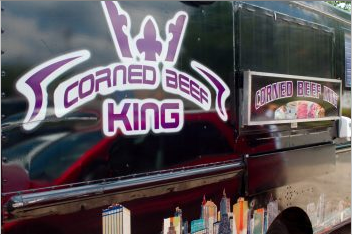What is the atmosphere of the food truck?
Look at the webpage screenshot and answer the question with a detailed explanation.

The vibrant colors and urban-themed graphics on the truck's exterior suggest a lively and approachable atmosphere for customers, making it an inviting place to grab a meal.